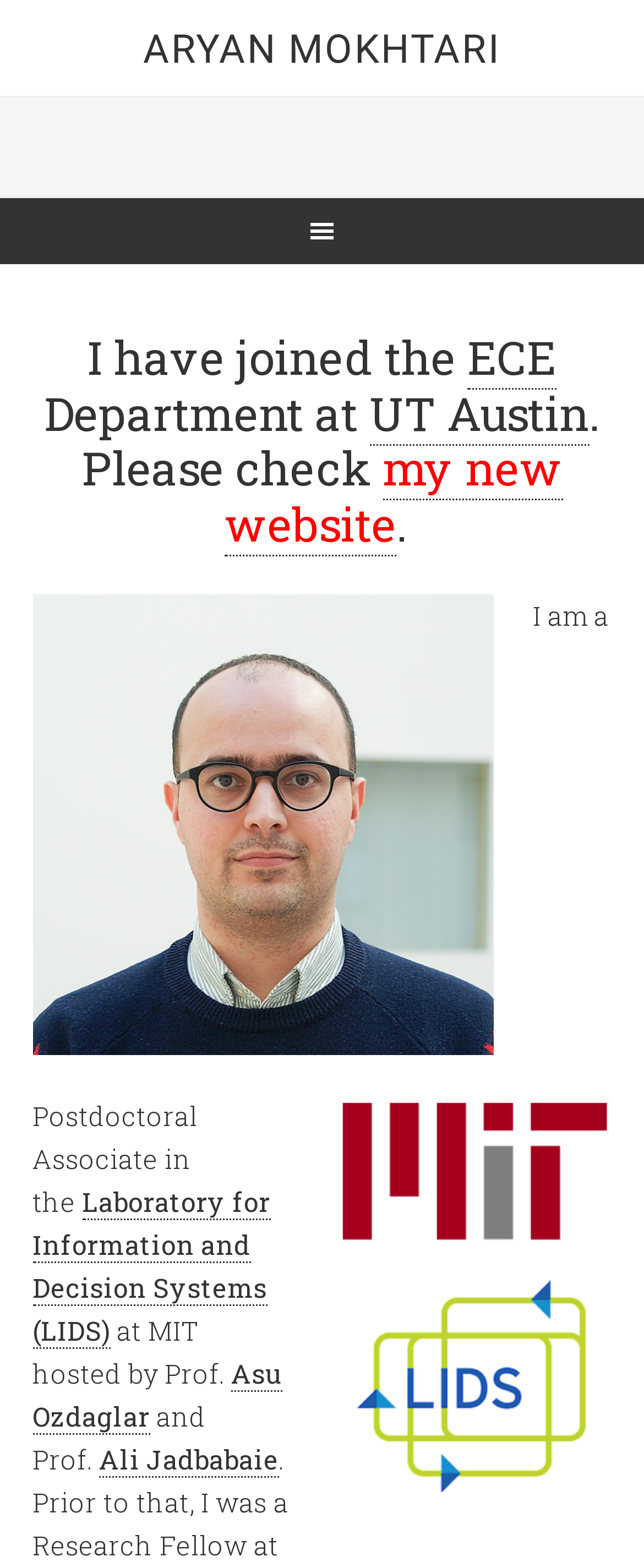Is Aryan Mokhtari's new website linked on this page?
Based on the image, provide a one-word or brief-phrase response.

Yes